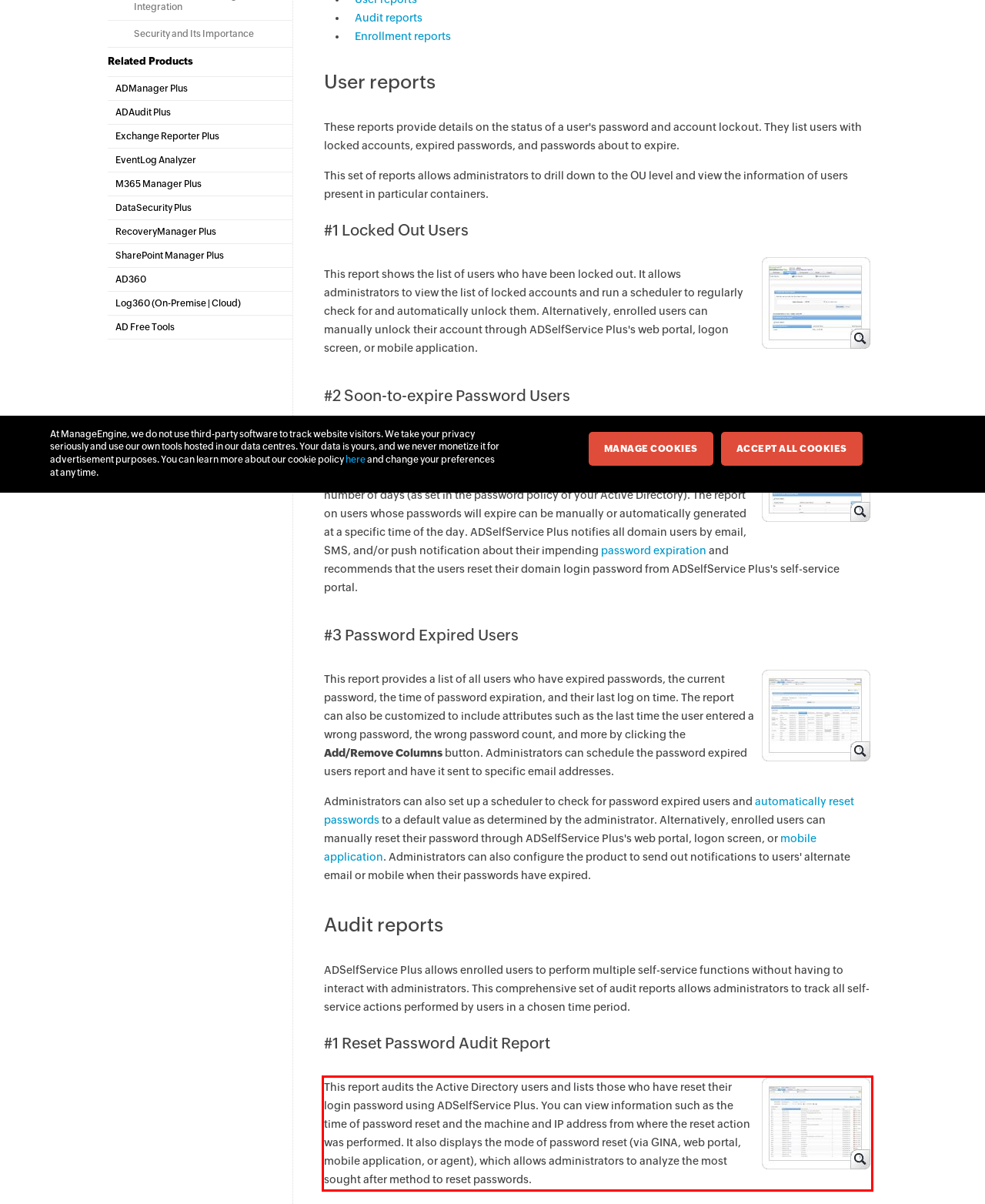Using the webpage screenshot, recognize and capture the text within the red bounding box.

This report audits the Active Directory users and lists those who have reset their login password using ADSelfService Plus. You can view information such as the time of password reset and the machine and IP address from where the reset action was performed. It also displays the mode of password reset (via GINA, web portal, mobile application, or agent), which allows administrators to analyze the most sought after method to reset passwords.